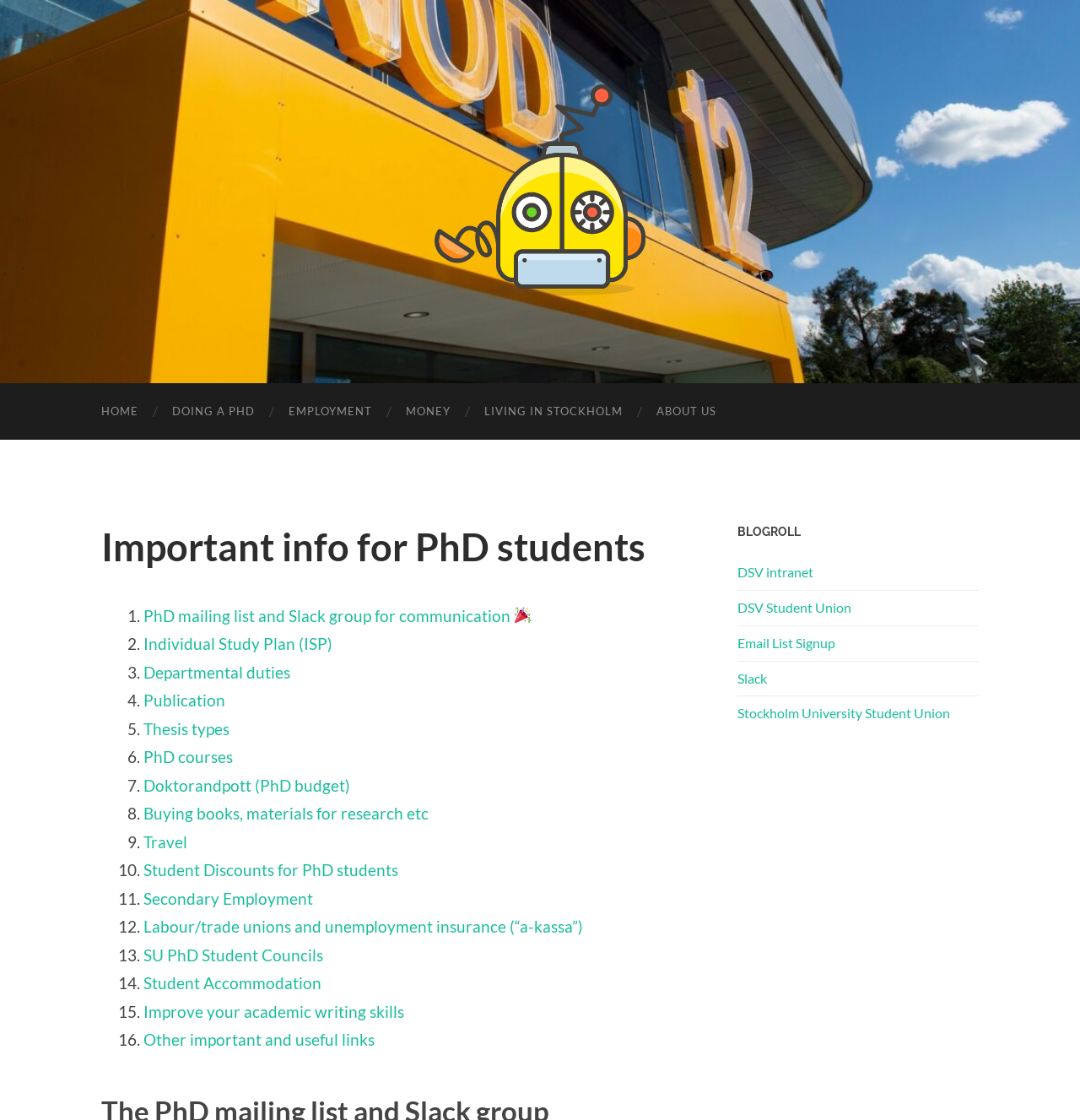Provide a one-word or short-phrase response to the question:
What is the purpose of the 'Doktorandpott'?

PhD budget